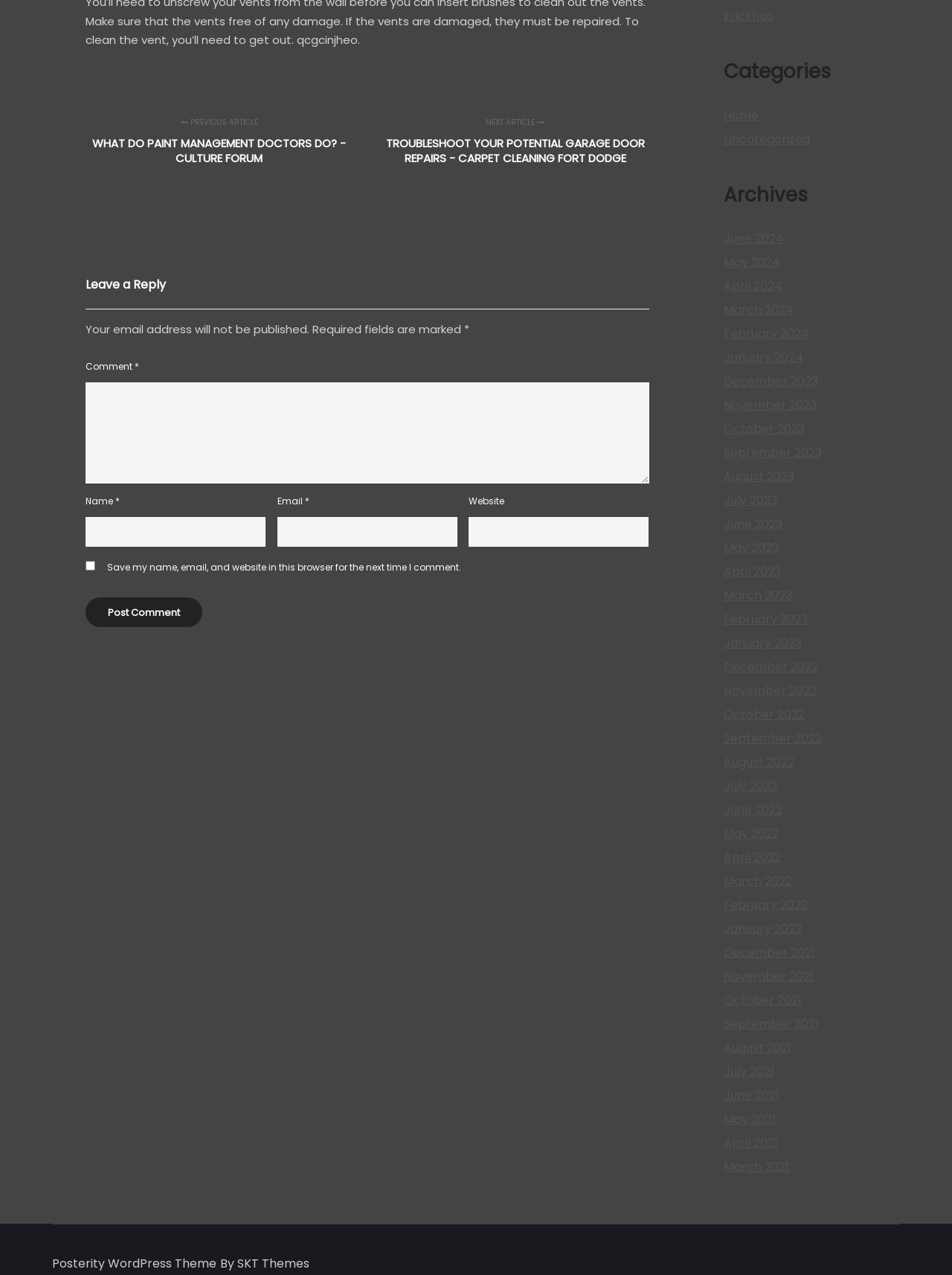What is the theme of the WordPress website?
From the details in the image, provide a complete and detailed answer to the question.

The theme of the WordPress website is mentioned at the bottom of the webpage, where it says 'Posterity WordPress Theme by SKT Themes'.